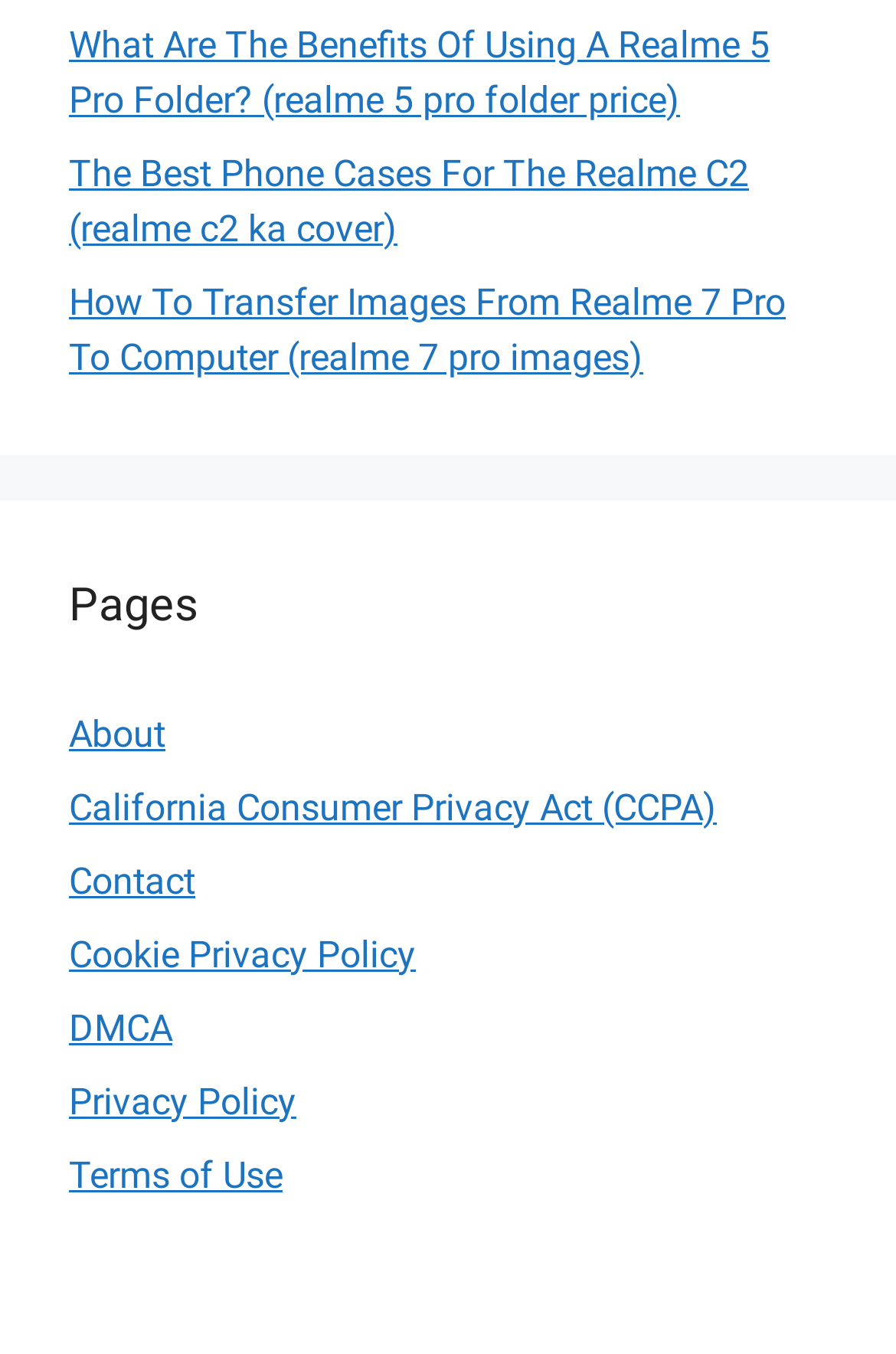Specify the bounding box coordinates of the element's region that should be clicked to achieve the following instruction: "Visit the about page". The bounding box coordinates consist of four float numbers between 0 and 1, in the format [left, top, right, bottom].

[0.077, 0.526, 0.185, 0.558]